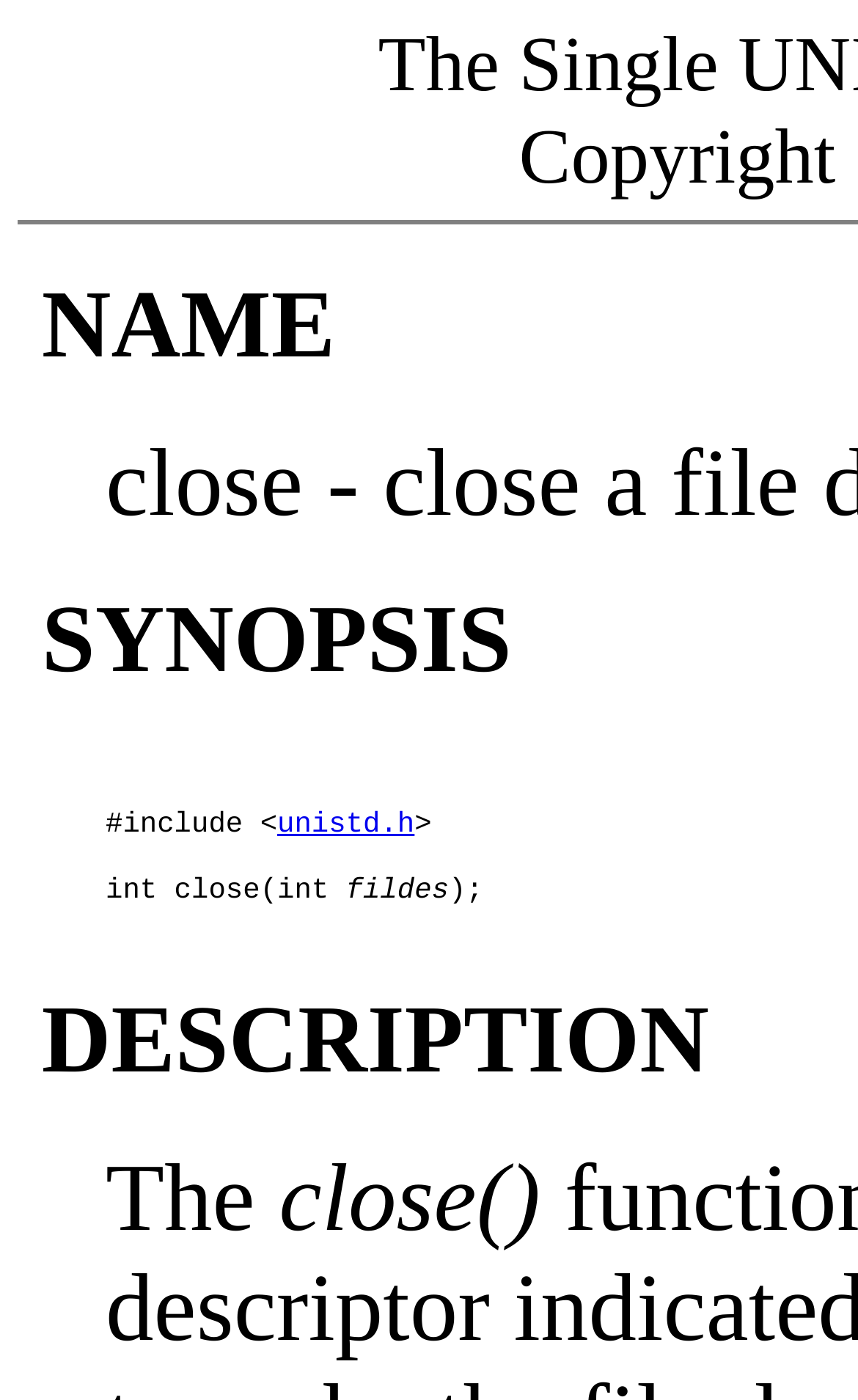Give a concise answer of one word or phrase to the question: 
What is the return type of close function?

int